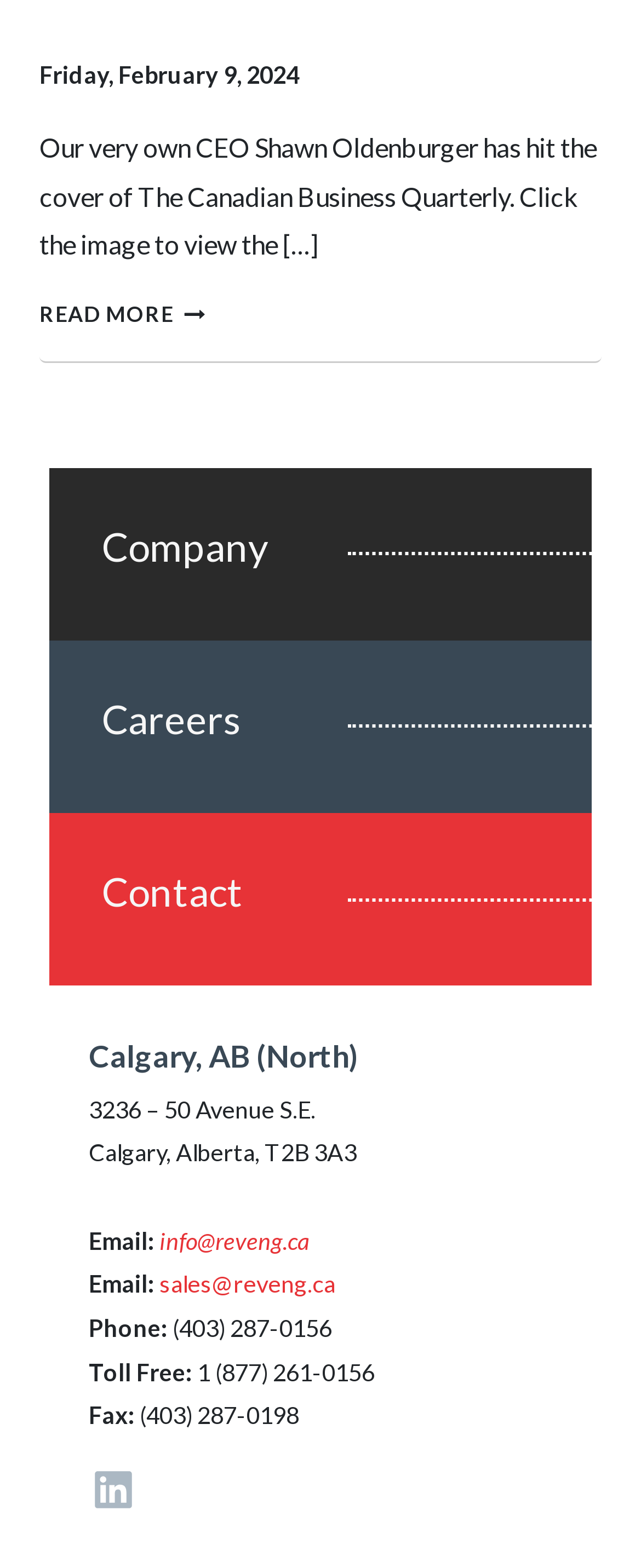Locate and provide the bounding box coordinates for the HTML element that matches this description: "LinkedIn".

None